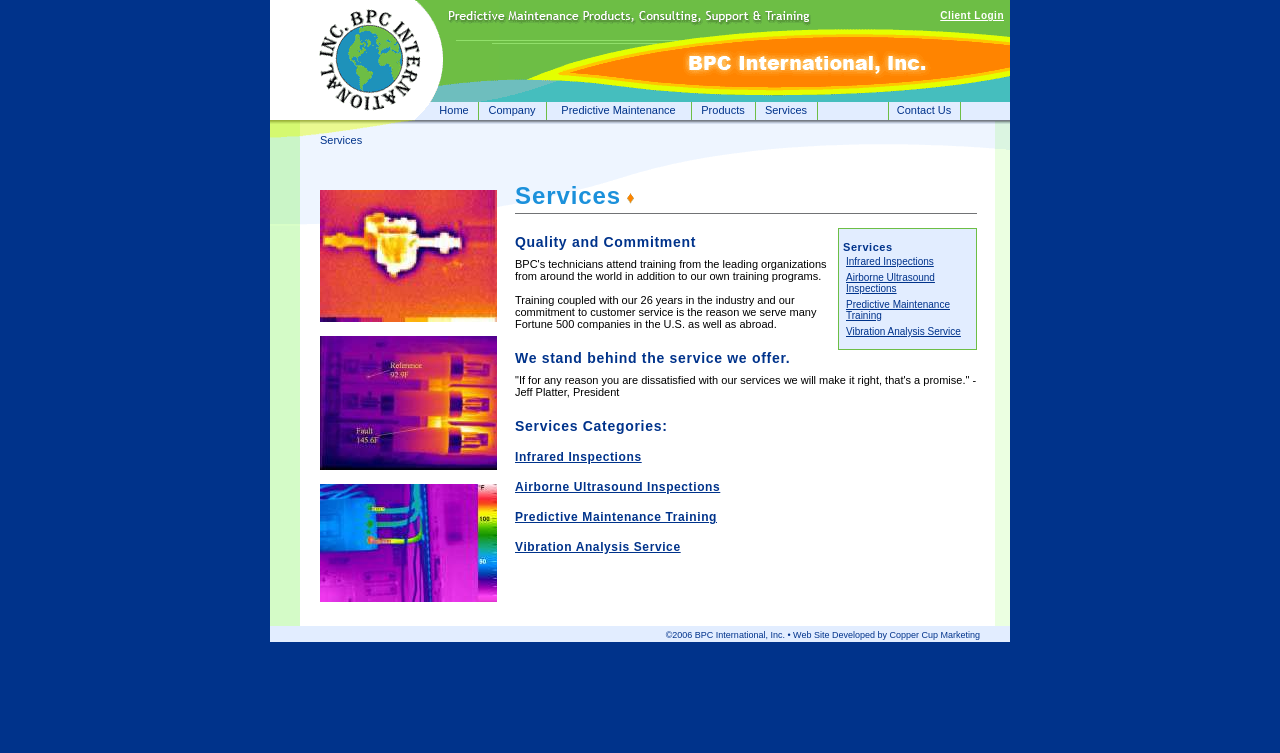Please determine the bounding box coordinates for the element that should be clicked to follow these instructions: "Go to Home".

[0.336, 0.135, 0.374, 0.159]